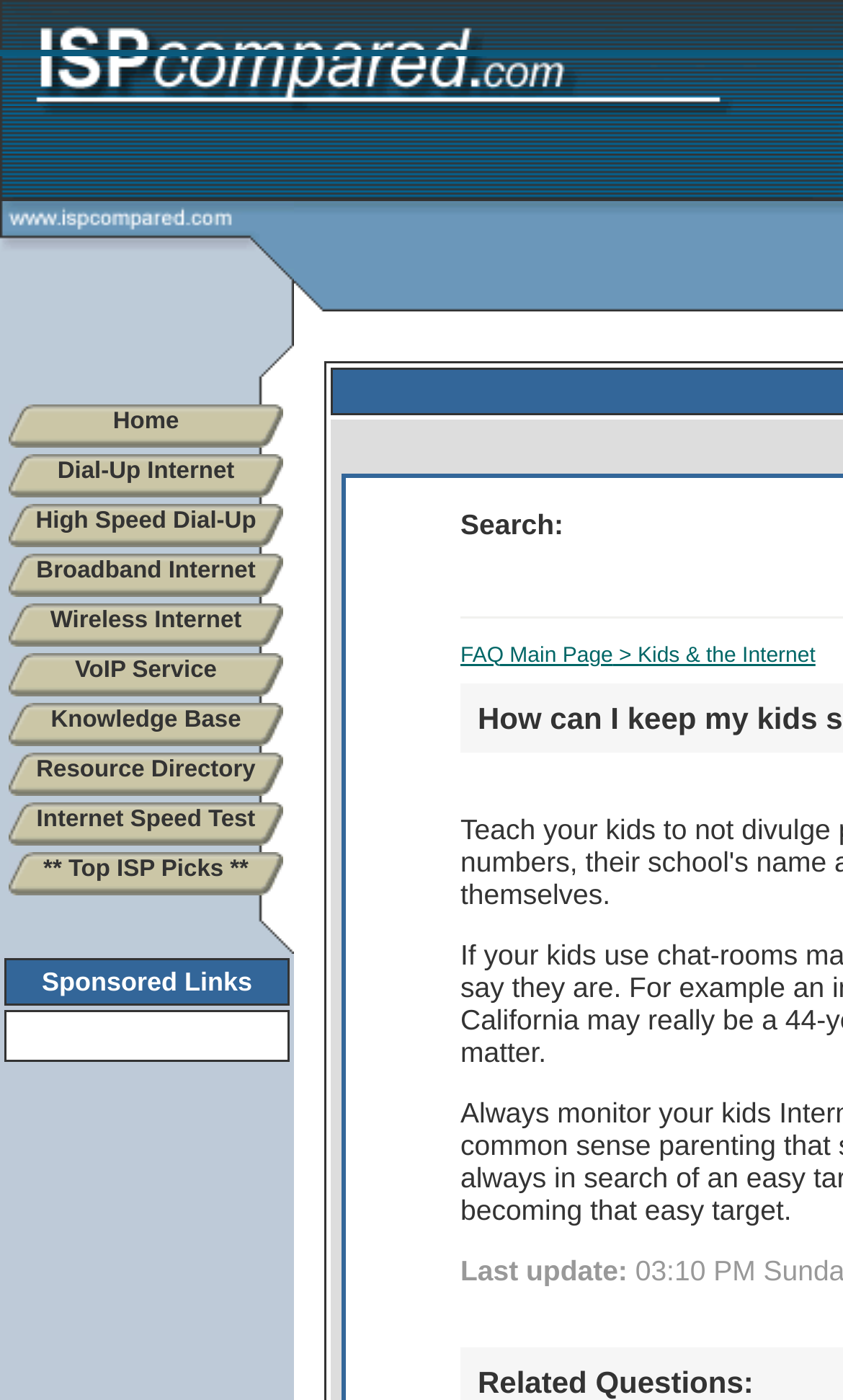Determine the bounding box coordinates of the clickable area required to perform the following instruction: "Search". The coordinates should be represented as four float numbers between 0 and 1: [left, top, right, bottom].

[0.008, 0.185, 0.021, 0.278]